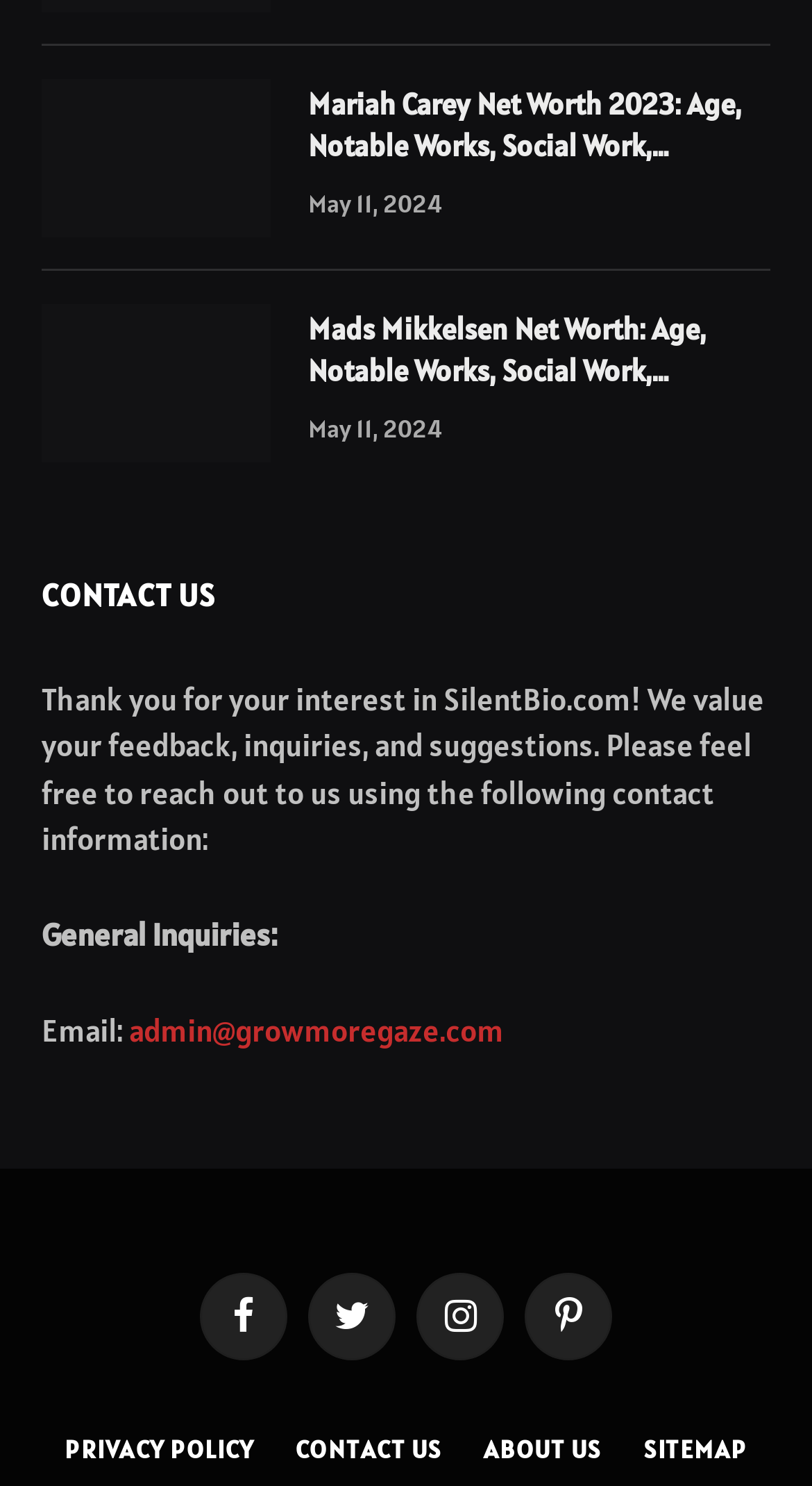What is the email address for general inquiries?
Based on the screenshot, provide a one-word or short-phrase response.

admin@growmoregaze.com